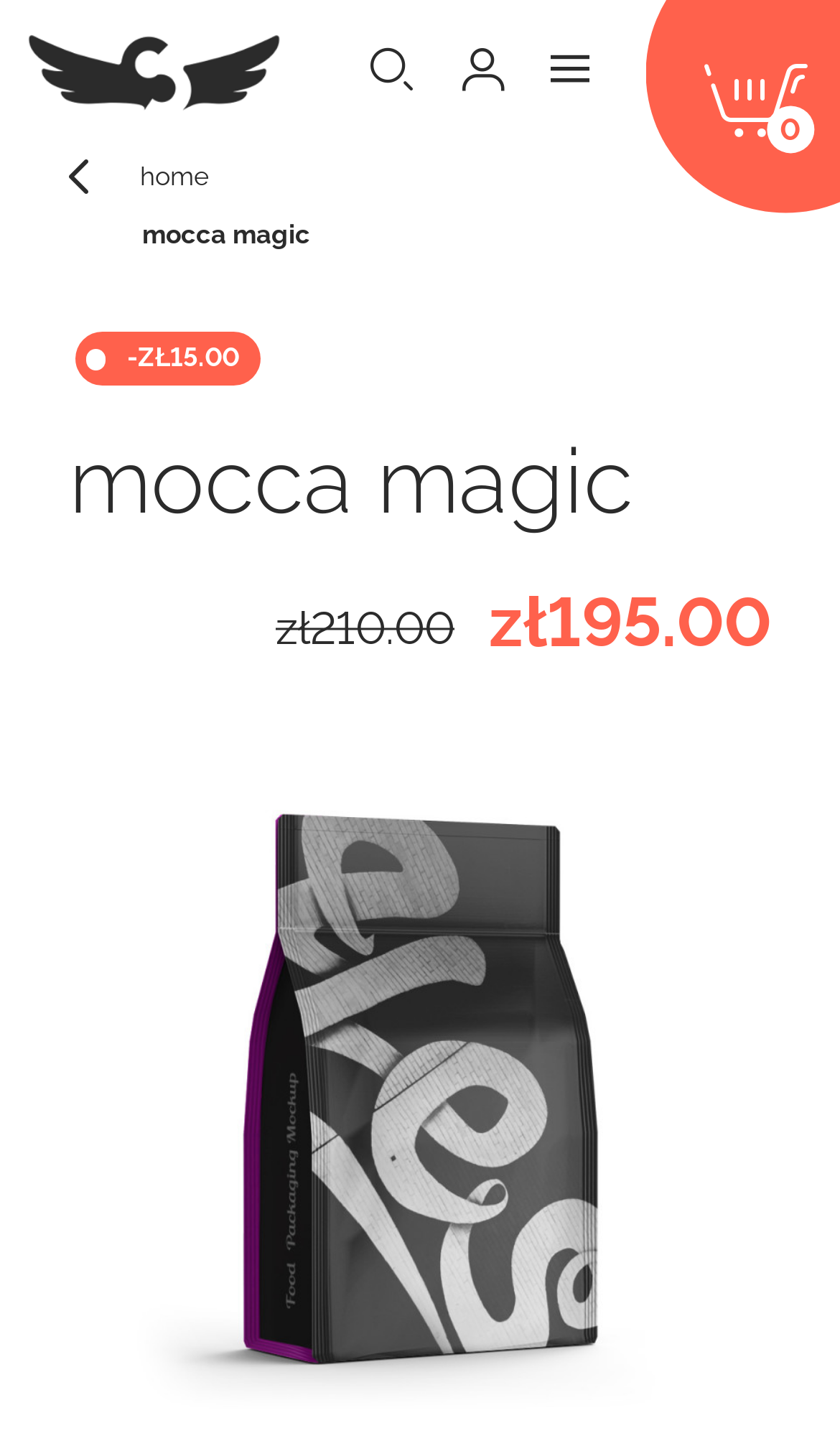Extract the bounding box coordinates of the UI element described by: "aria-label="Search" name="s" placeholder="Search our catalog"". The coordinates should include four float numbers ranging from 0 to 1, e.g., [left, top, right, bottom].

[0.108, 0.199, 0.753, 0.264]